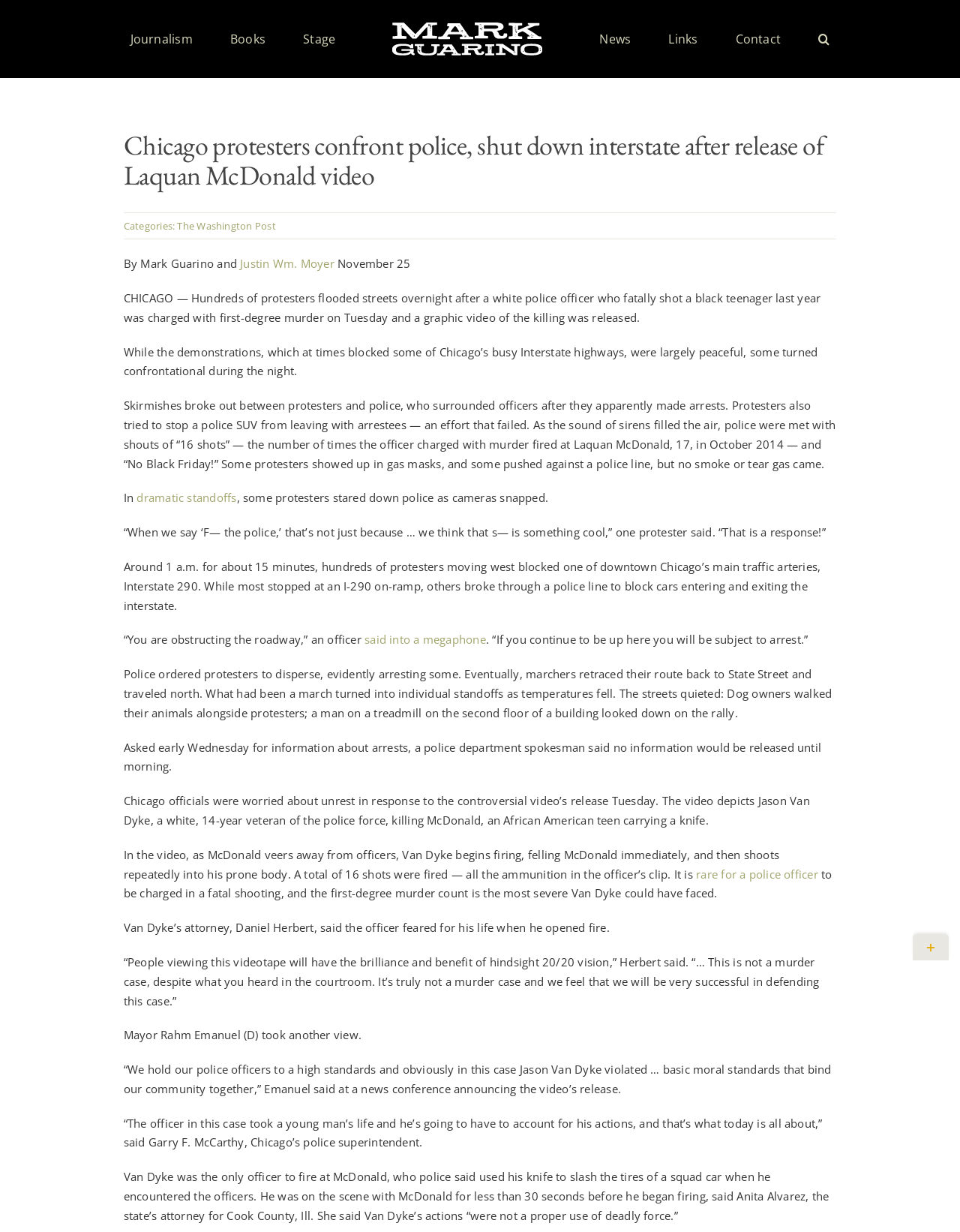What is the name of the mayor of Chicago?
Please provide a detailed and comprehensive answer to the question.

I found the answer by reading the article and identifying the mayor of Chicago mentioned. The article states 'Mayor Rahm Emanuel (D) took another view.'